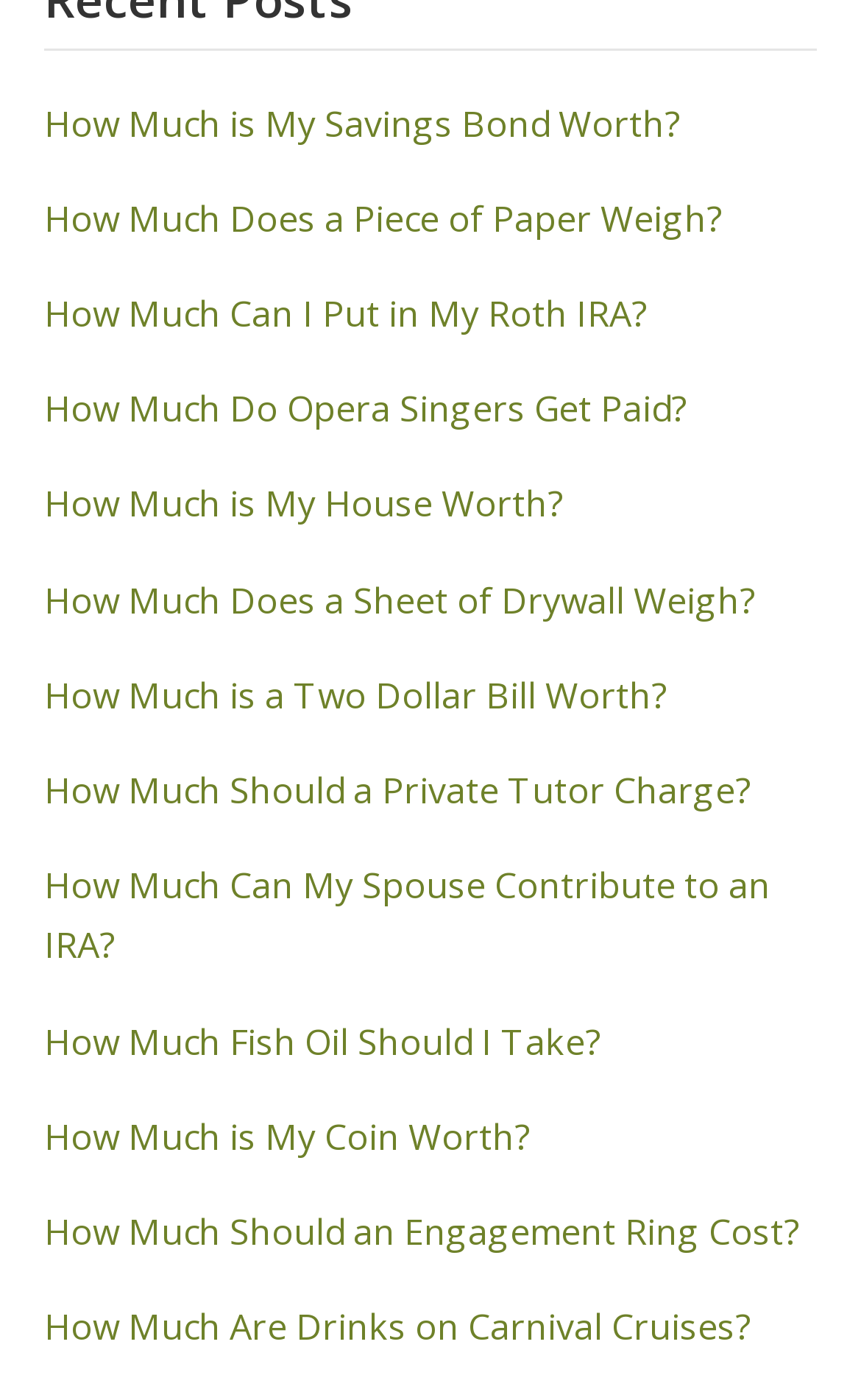Please determine the bounding box coordinates of the area that needs to be clicked to complete this task: 'go to home page'. The coordinates must be four float numbers between 0 and 1, formatted as [left, top, right, bottom].

None